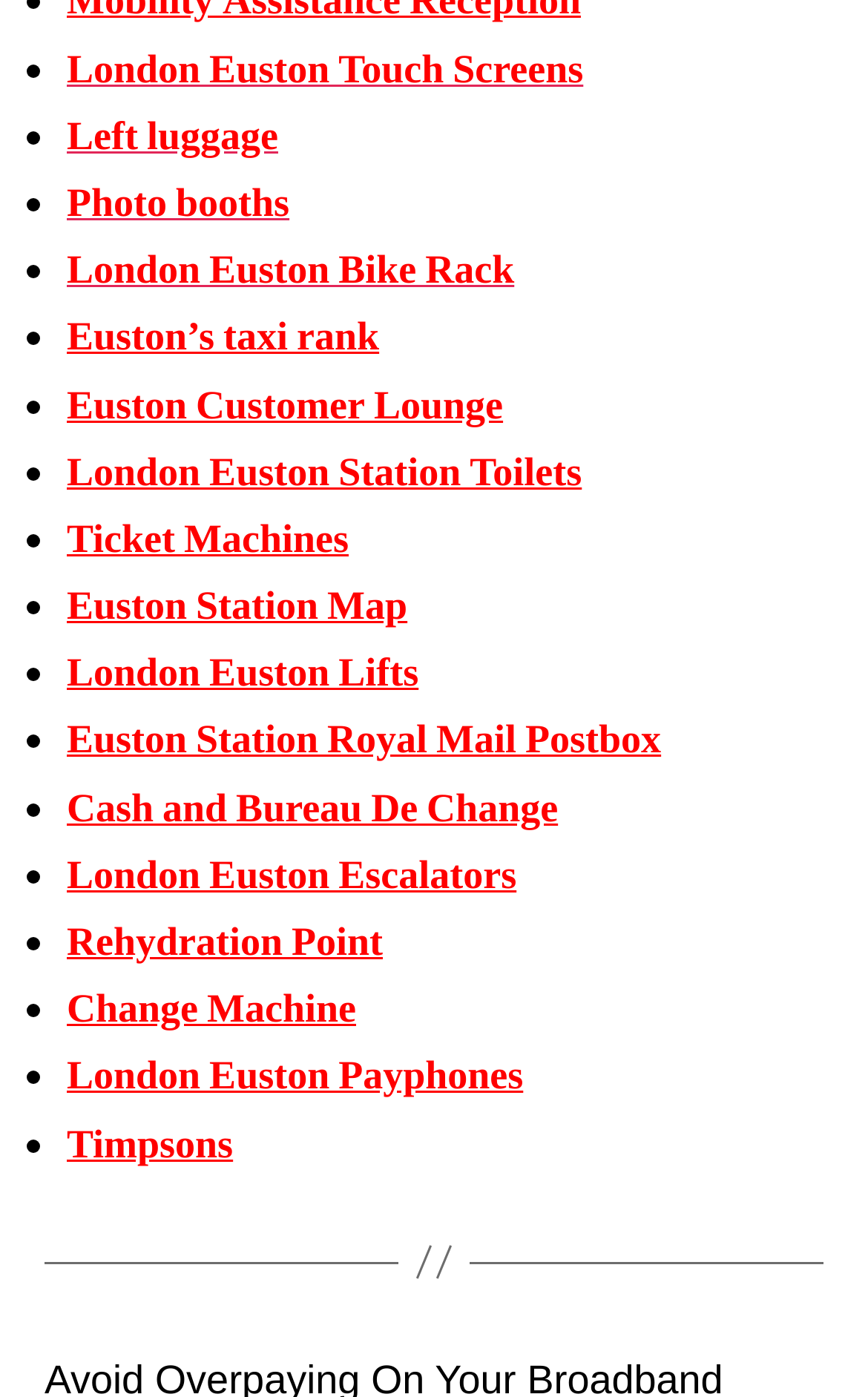Using a single word or phrase, answer the following question: 
Is there a toilet at London Euston?

Yes